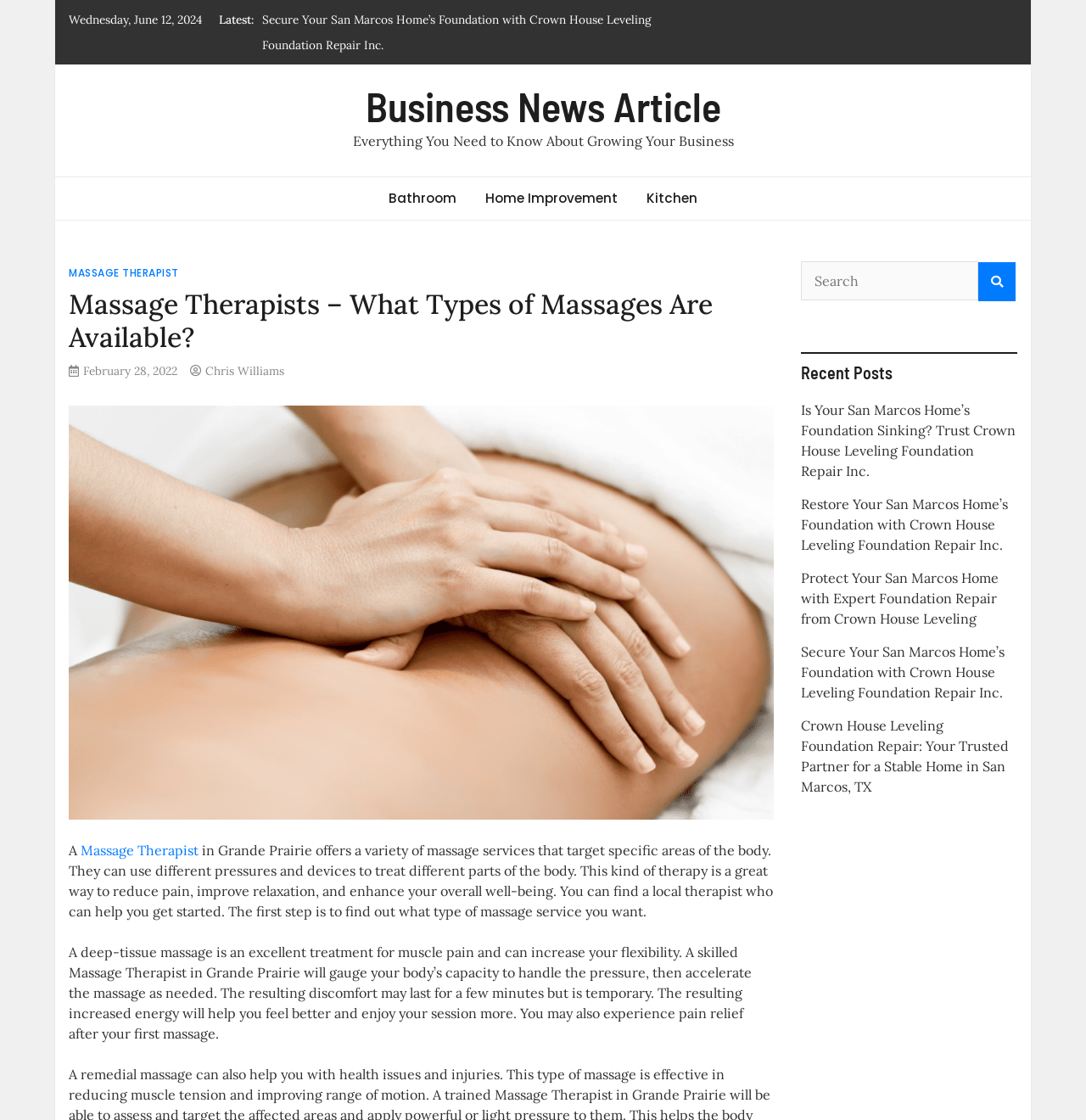What type of professional is being discussed?
Please provide a comprehensive answer to the question based on the webpage screenshot.

The webpage is discussing a massage therapist, which is evident from the heading 'Massage Therapists – What Types of Massages Are Available?' and the text 'A Massage Therapist in Grande Prairie offers a variety of massage services...'.